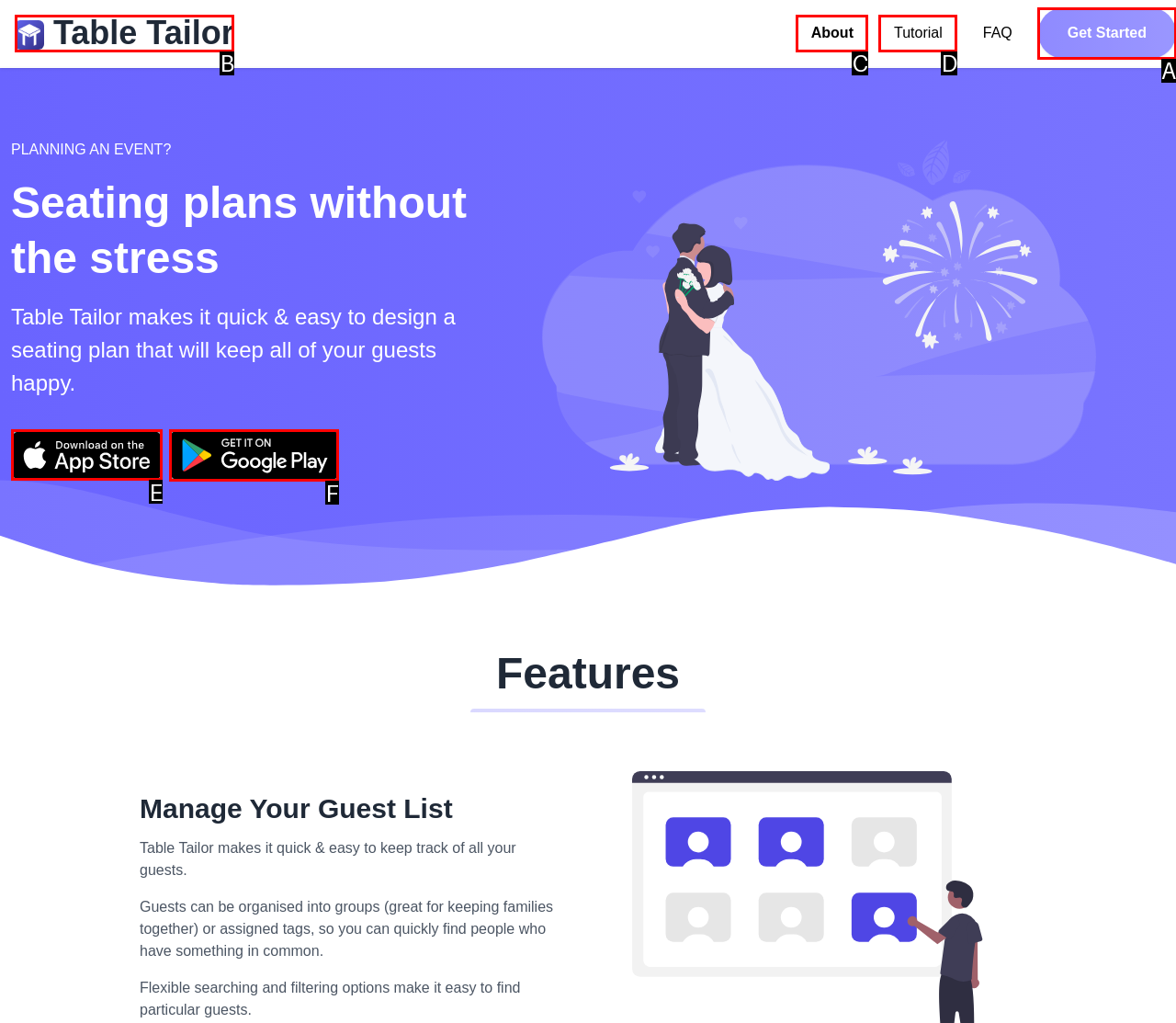Choose the HTML element that best fits the description: alt="Download on the App Store". Answer with the option's letter directly.

E